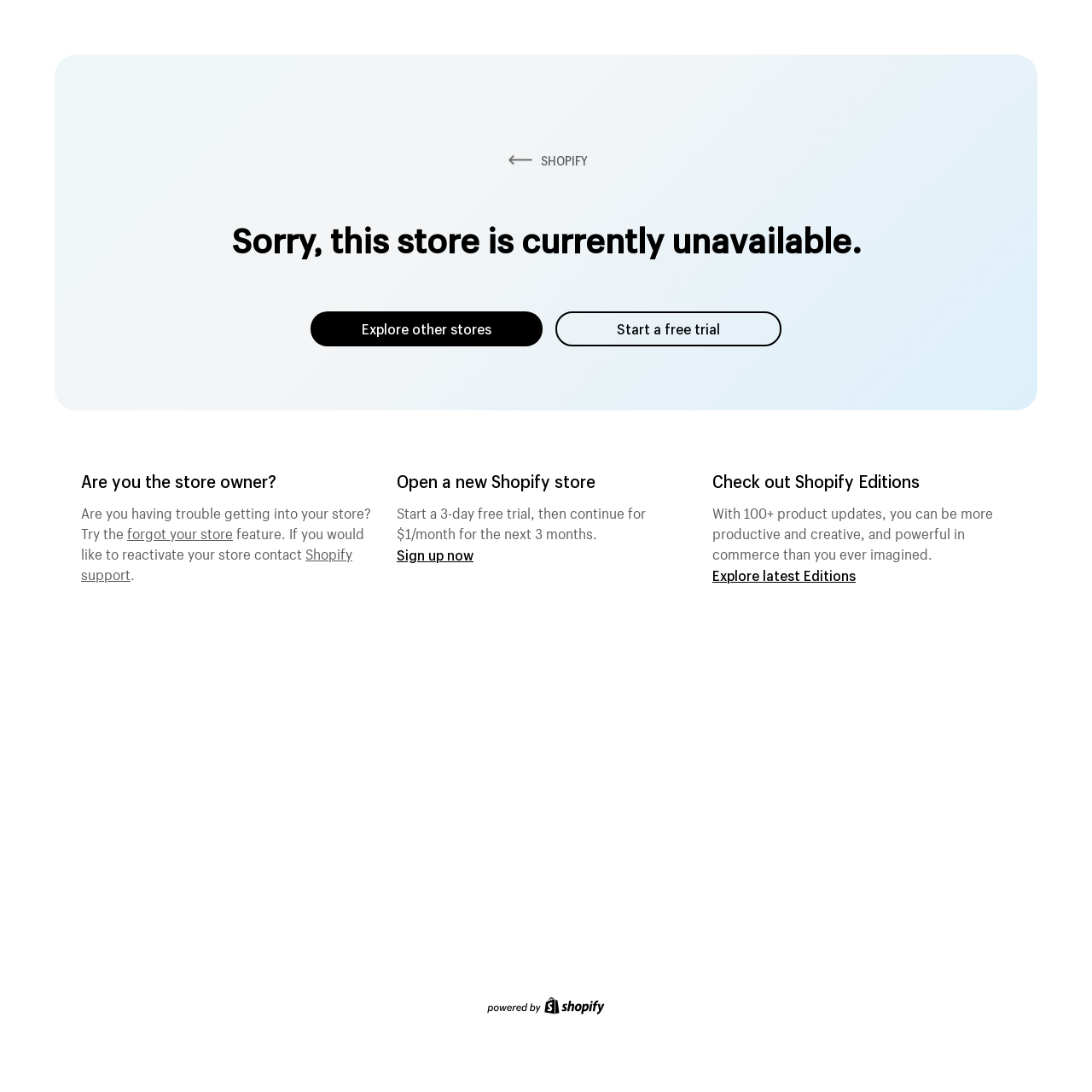Using the element description Sign up now, predict the bounding box coordinates for the UI element. Provide the coordinates in (top-left x, top-left y, bottom-right x, bottom-right y) format with values ranging from 0 to 1.

[0.363, 0.5, 0.434, 0.516]